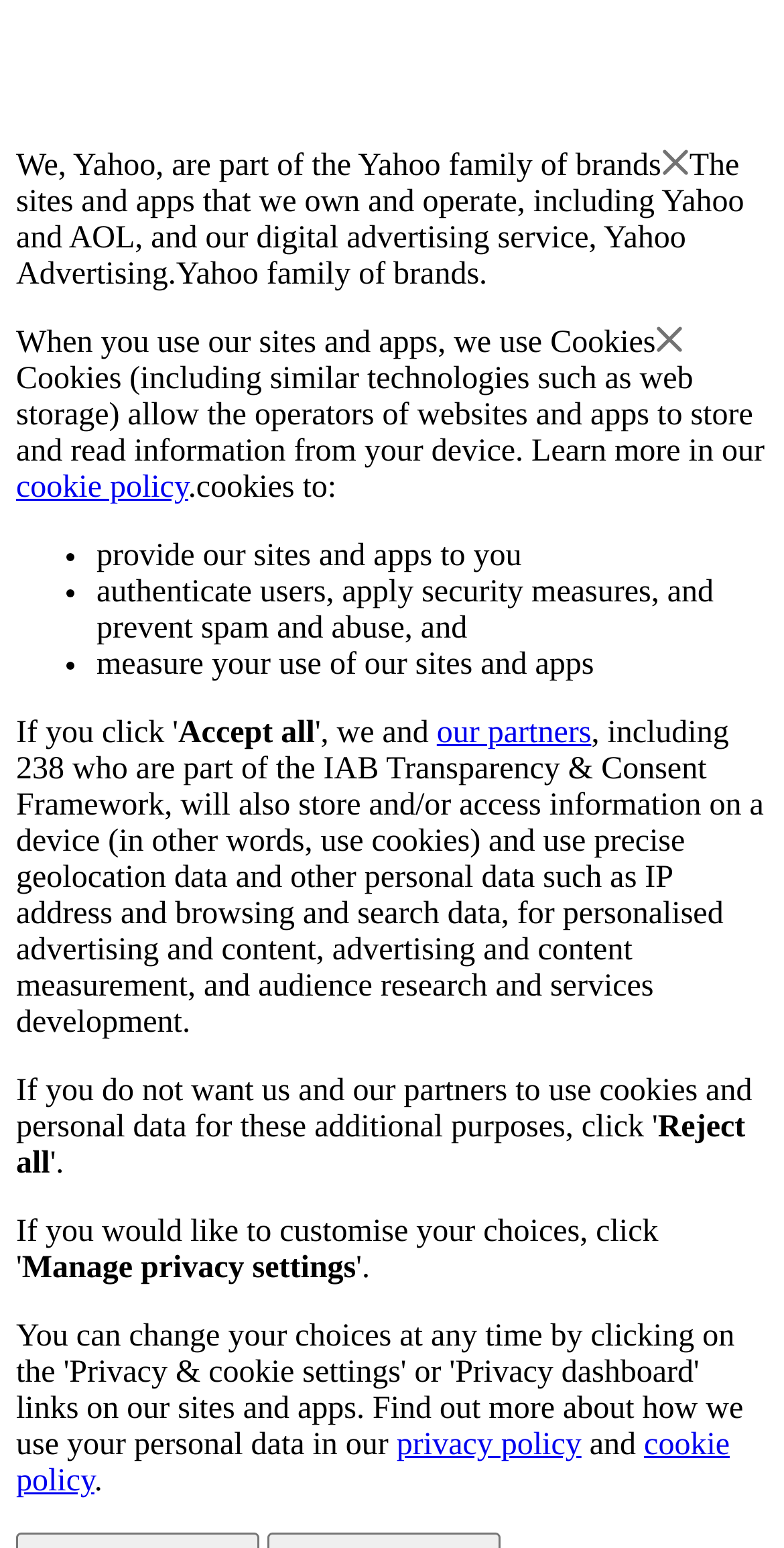How many partners are part of the IAB Transparency & Consent Framework?
Using the image as a reference, answer the question with a short word or phrase.

238